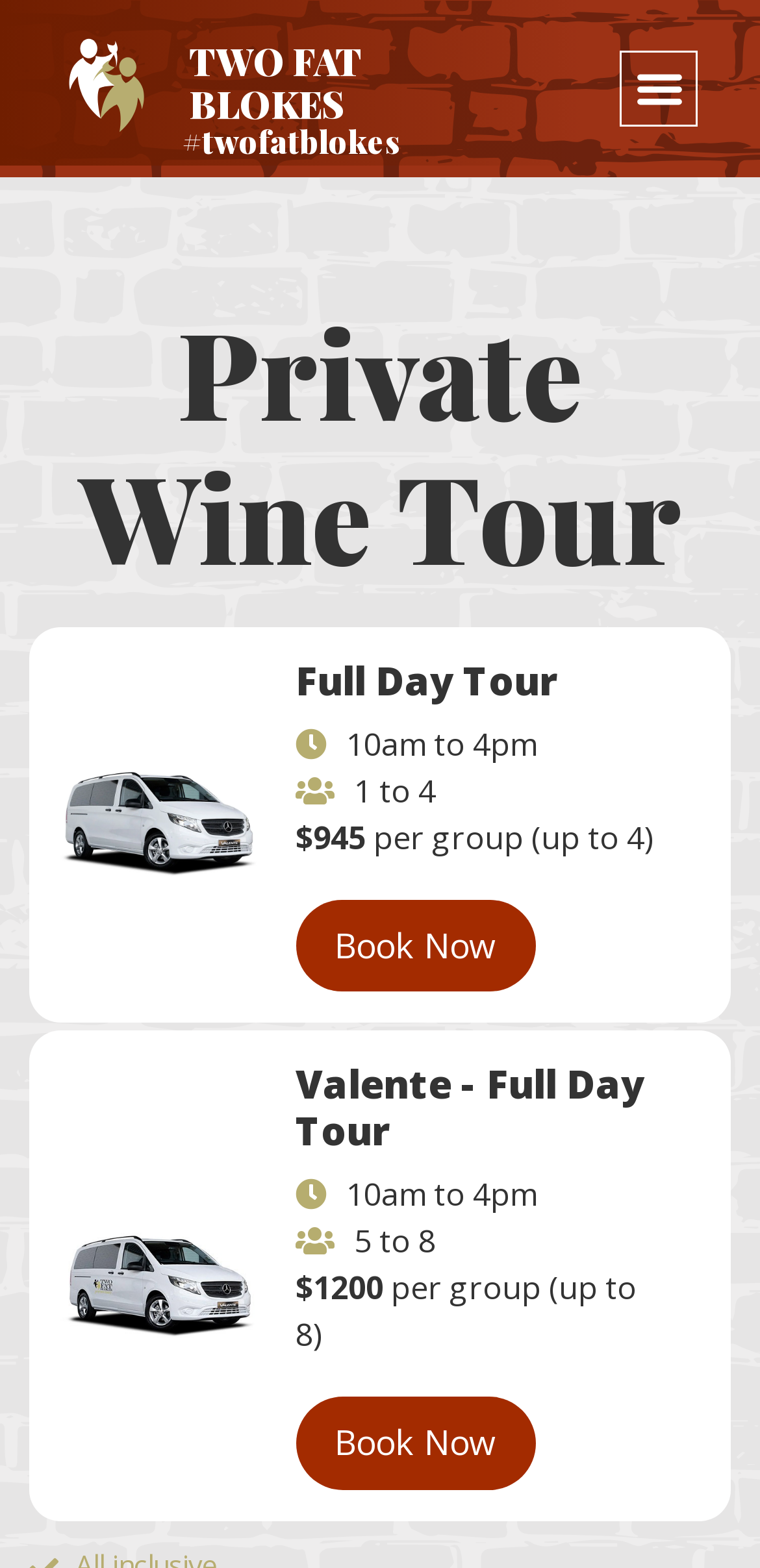Articulate a detailed summary of the webpage's content and design.

The webpage is about a private wine tour service offered by "Two Fat Blokes". At the top left, there is a link to the company's homepage with a logo image next to it. On the top right, there is a menu toggle button. 

Below the top section, there is a heading that reads "Private Wine Tour" in a prominent position, taking up most of the width of the page. 

Underneath the heading, there are two sections, each describing a different tour package. The first section has an image on the left, and on the right, it lists the details of the "Full Day Tour", including the duration "10am to 4pm", the number of people it can accommodate "1 to 4", and the price "$945 per group (up to 4)". There is a "Book Now" link below the details. 

The second section is similar in structure, with an image on the left and the details of the "Valente - Full Day Tour" on the right. This tour is from "10am to 4pm", can accommodate "5 to 8" people, and costs "$1200 per group (up to 8)". There is also a "Book Now" link below the details.